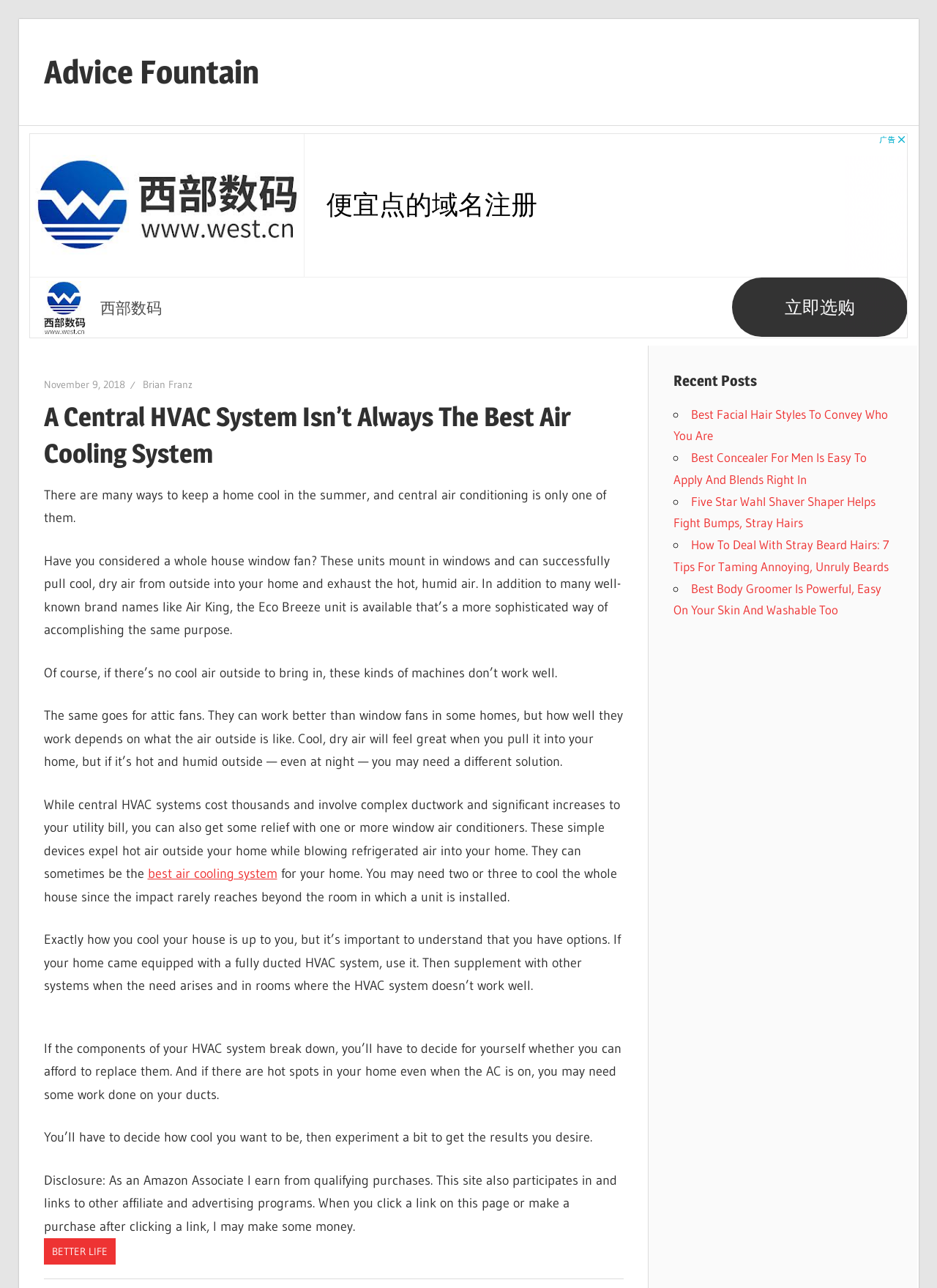Provide your answer to the question using just one word or phrase: What is the purpose of attic fans?

To bring in cool air